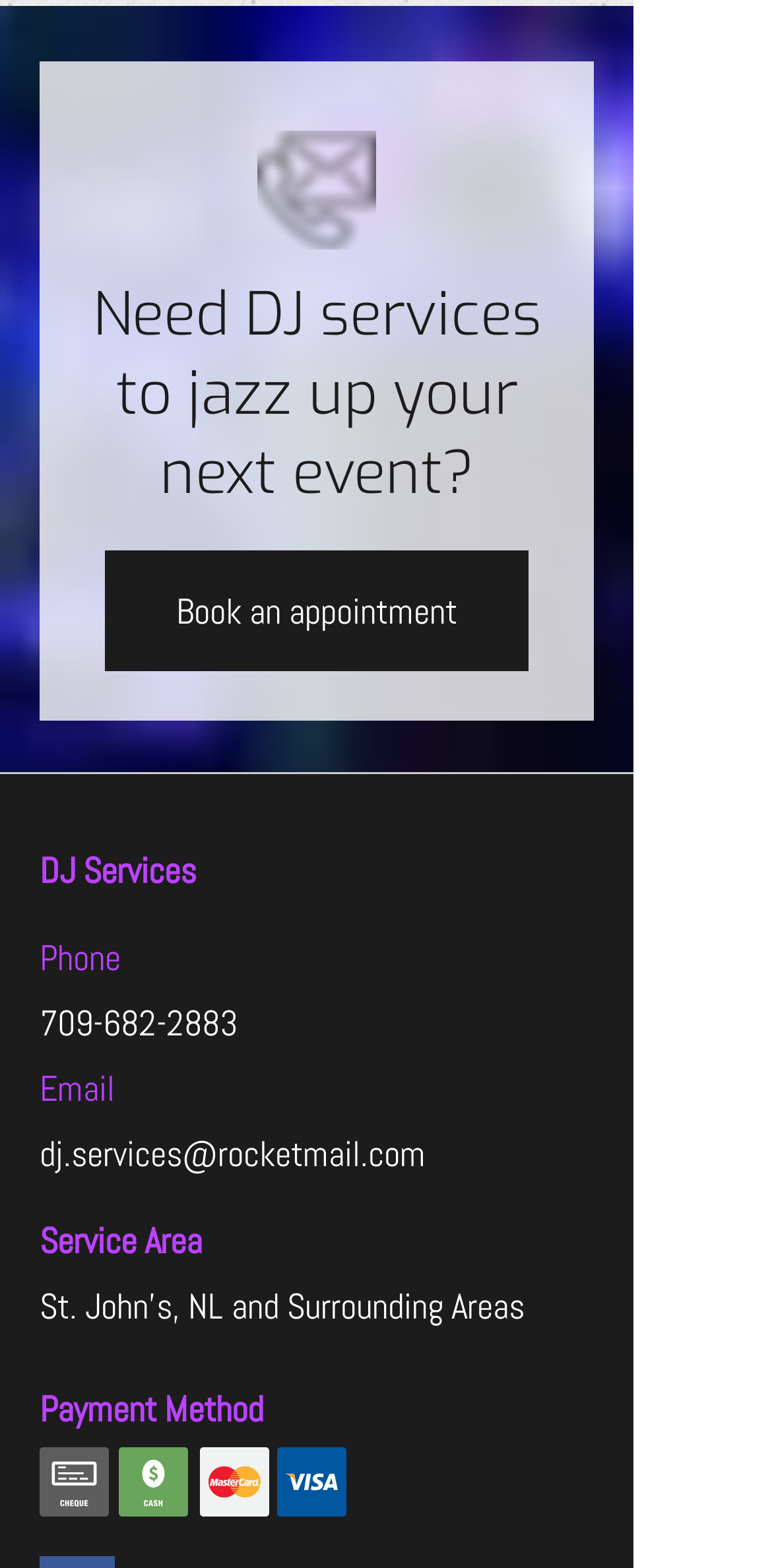Show the bounding box coordinates for the HTML element as described: "Book an appointment".

[0.136, 0.351, 0.685, 0.428]